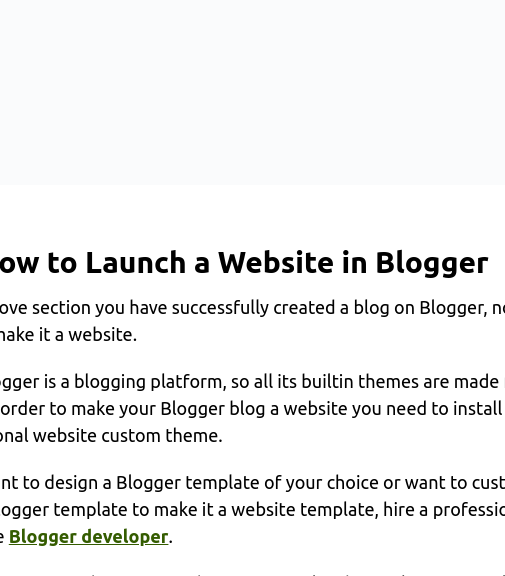Use a single word or phrase to answer the question: 
What is the current step in the tutorial?

Accessing the blog homepage